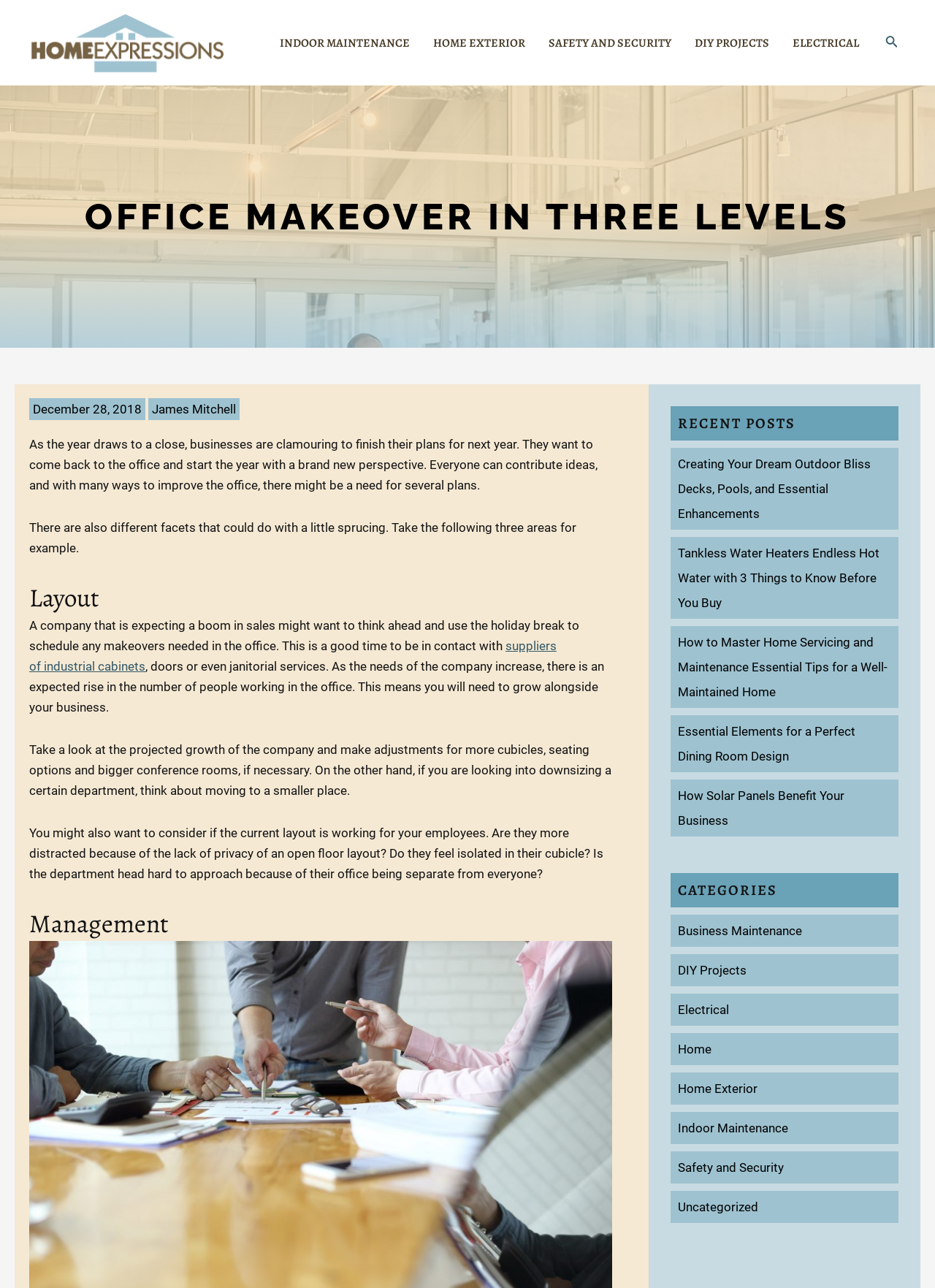Bounding box coordinates are specified in the format (top-left x, top-left y, bottom-right x, bottom-right y). All values are floating point numbers bounded between 0 and 1. Please provide the bounding box coordinate of the region this sentence describes: suppliers of industrial cabinets

[0.031, 0.496, 0.595, 0.523]